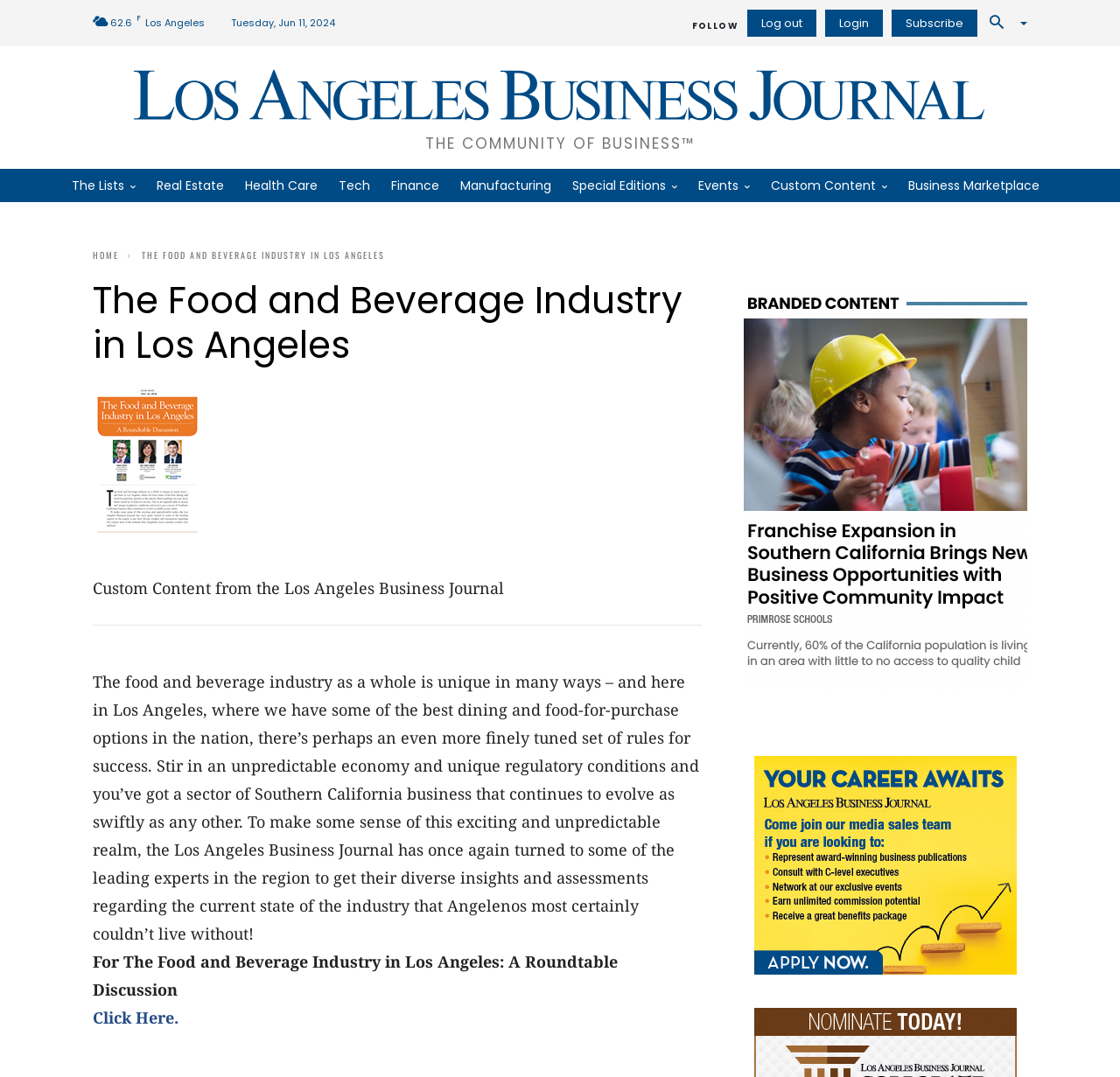What is the current date?
Please use the visual content to give a single word or phrase answer.

Tuesday, Jun 11, 2024